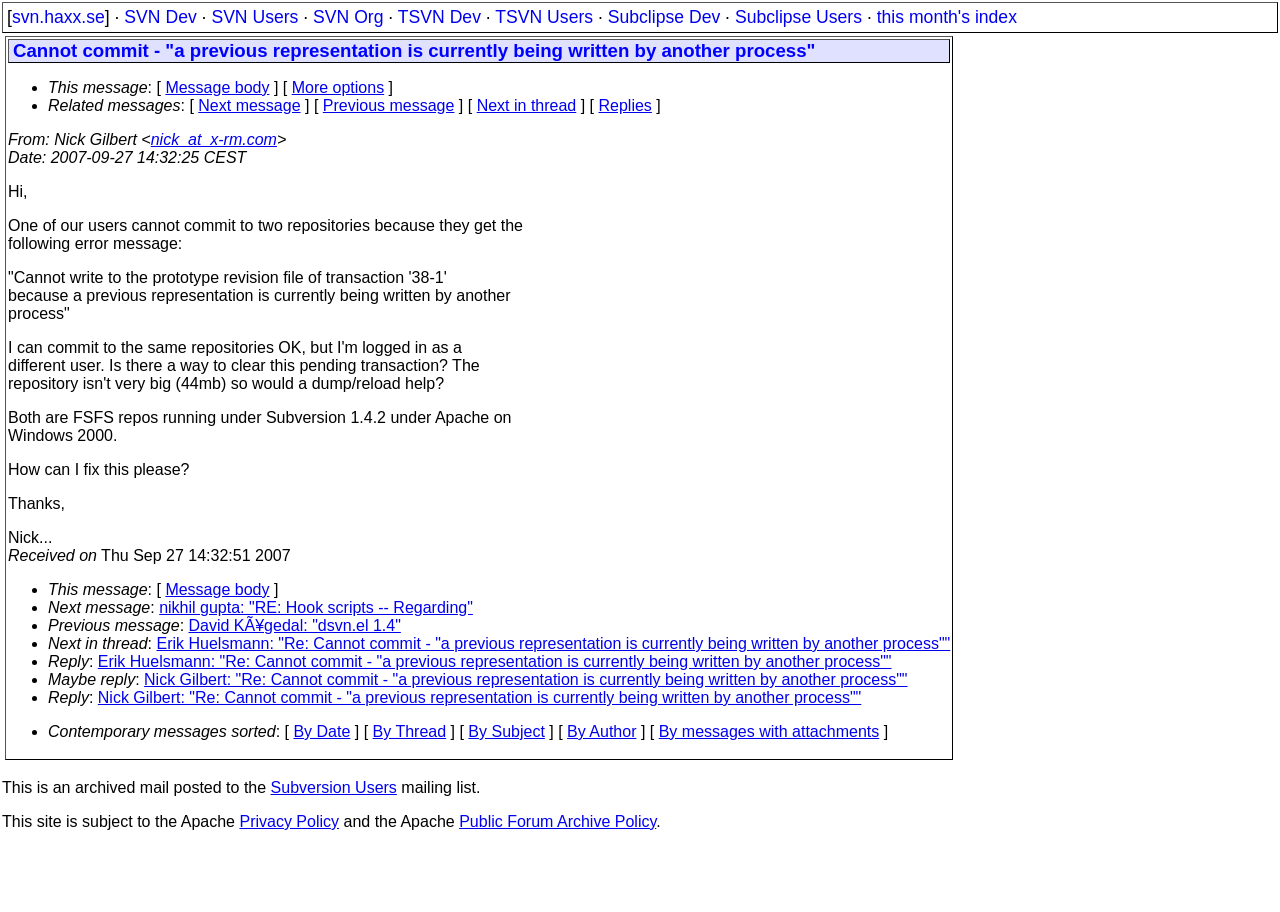Locate the coordinates of the bounding box for the clickable region that fulfills this instruction: "Visit SVN website".

[0.009, 0.008, 0.082, 0.03]